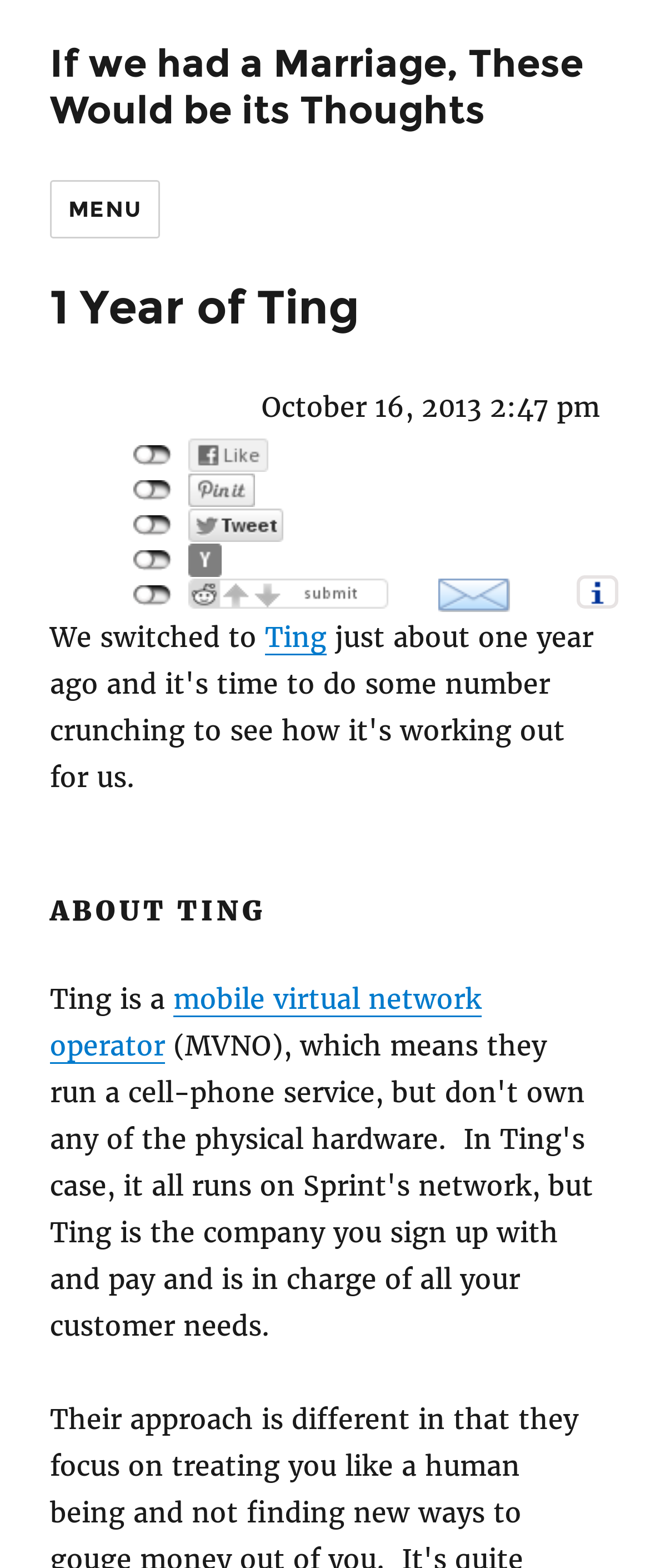Articulate a complete and detailed caption of the webpage elements.

The webpage is about celebrating the 1-year anniversary of Ting, a mobile virtual network operator. At the top-left corner, there is a link titled "If we had a Marriage, These Would be its Thoughts". Next to it, a "MENU" button is located, which controls the site navigation and social navigation. 

Below the "MENU" button, a header section is displayed, containing the title "1 Year of Ting" in a large font, followed by the date "October 16, 2013 2:47 pm" in a smaller font. On the right side of the header section, there are five social media icons, including Facebook "Like", "Pin it", "Tweet this", "Hacker News", and "Reddit this!", along with a "Send Email" link and another unknown link.

Under the header section, a brief introduction to Ting is provided, stating "We switched to Ting". The text "Ting" is a clickable link. Further down, a heading "ABOUT TING" is displayed, followed by a brief description of Ting as a mobile virtual network operator, with the phrase "mobile virtual network operator" being a clickable link.